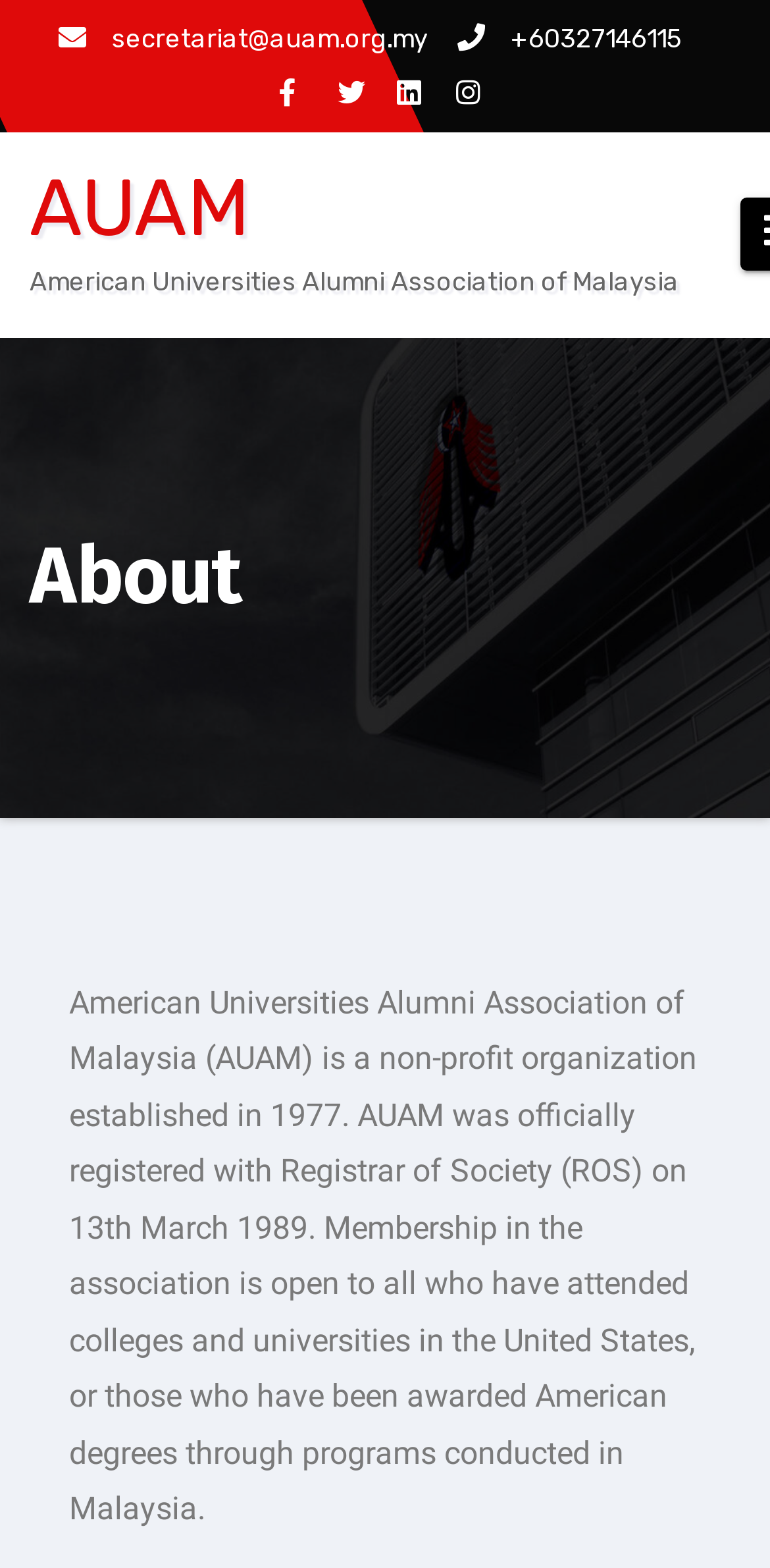Answer briefly with one word or phrase:
How many social media links are there?

4